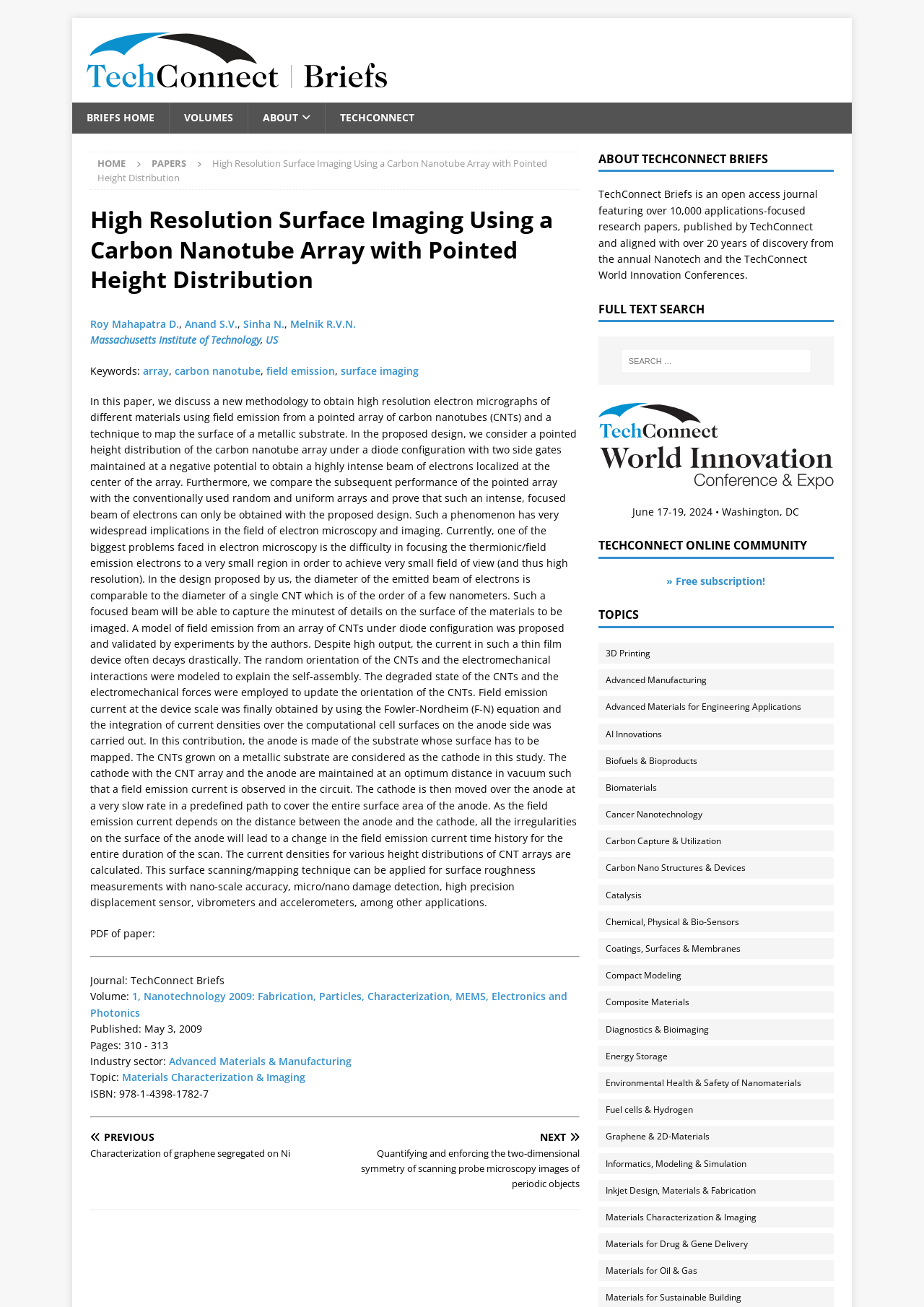Based on the visual content of the image, answer the question thoroughly: What is the publication date of the research paper?

The publication date of the research paper can be found in the article section of the webpage, which is listed as 'May 3, 2009'.